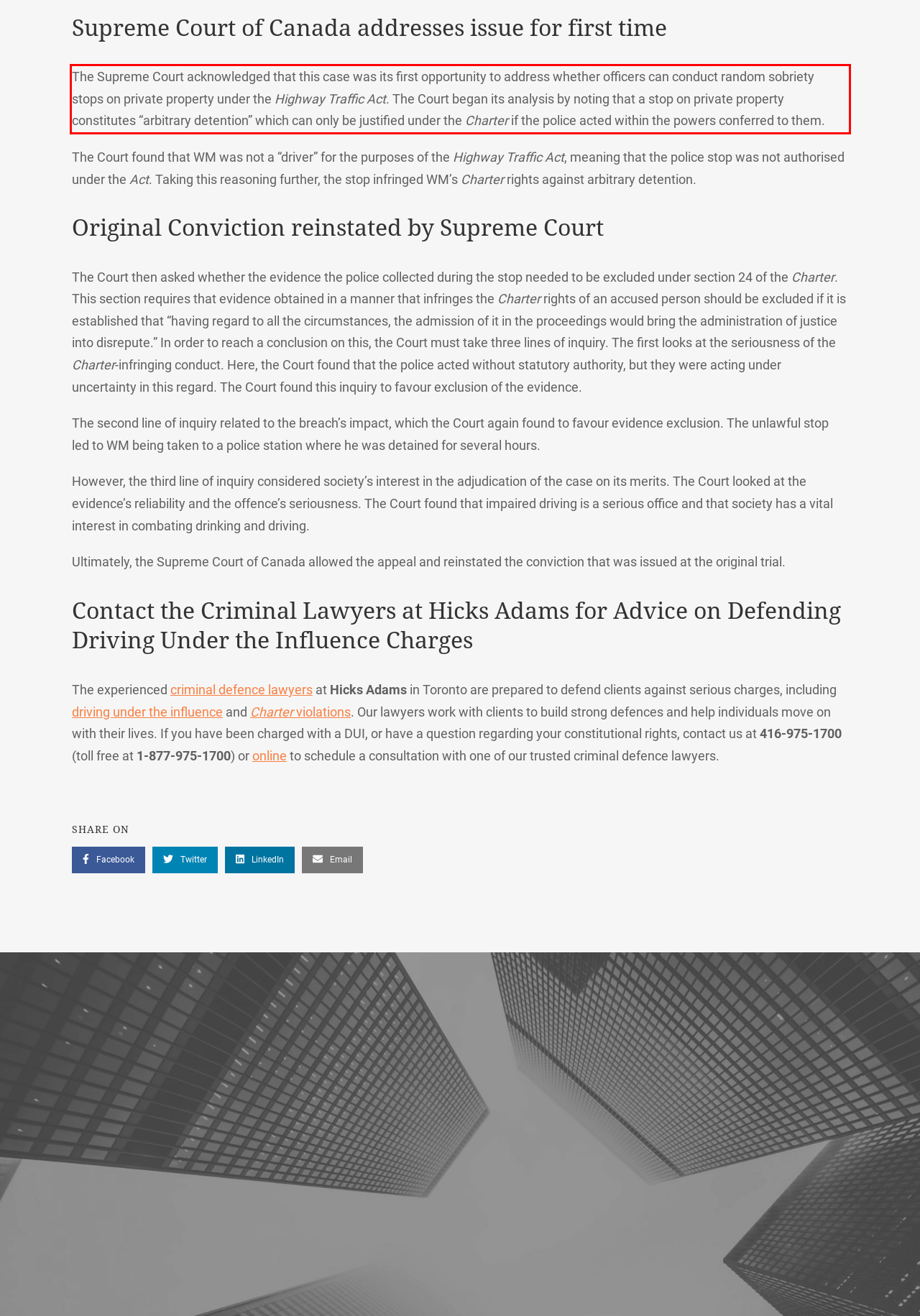With the given screenshot of a webpage, locate the red rectangle bounding box and extract the text content using OCR.

The Supreme Court acknowledged that this case was its first opportunity to address whether officers can conduct random sobriety stops on private property under the Highway Traffic Act. The Court began its analysis by noting that a stop on private property constitutes “arbitrary detention” which can only be justified under the Charter if the police acted within the powers conferred to them.